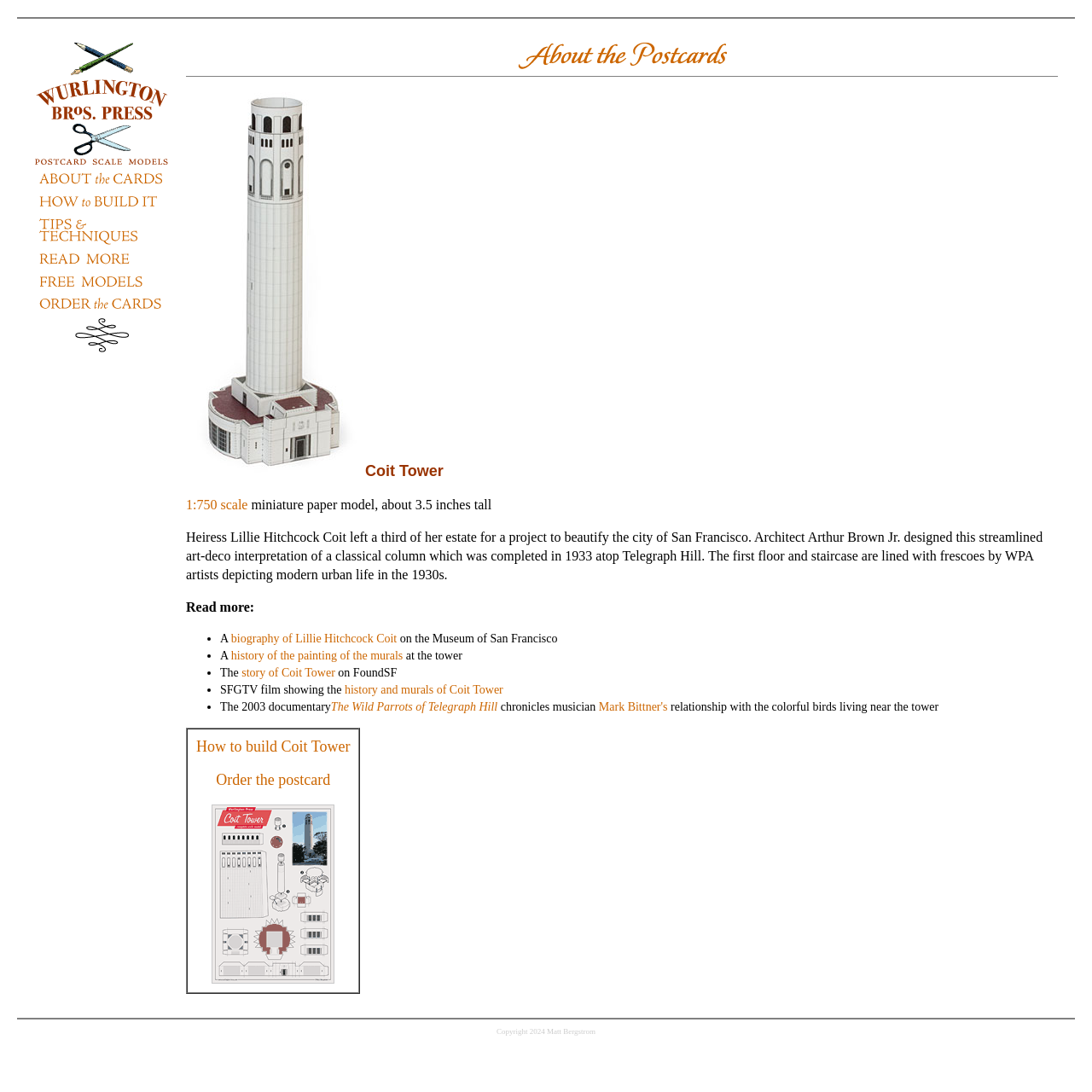From the given element description: "alt="Read More About It"", find the bounding box for the UI element. Provide the coordinates as four float numbers between 0 and 1, in the order [left, top, right, bottom].

[0.031, 0.237, 0.155, 0.25]